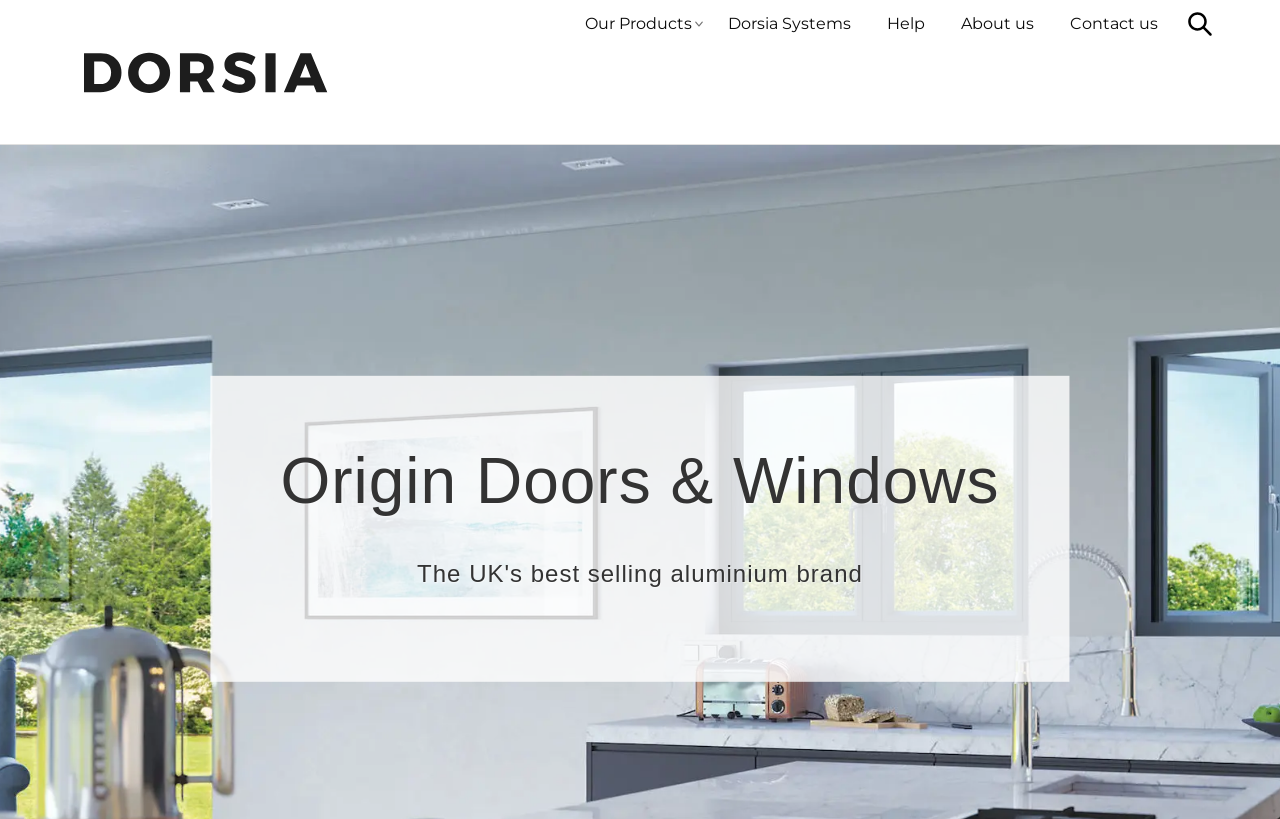What is the brand name of the aluminium doors and windows? Using the information from the screenshot, answer with a single word or phrase.

Origin